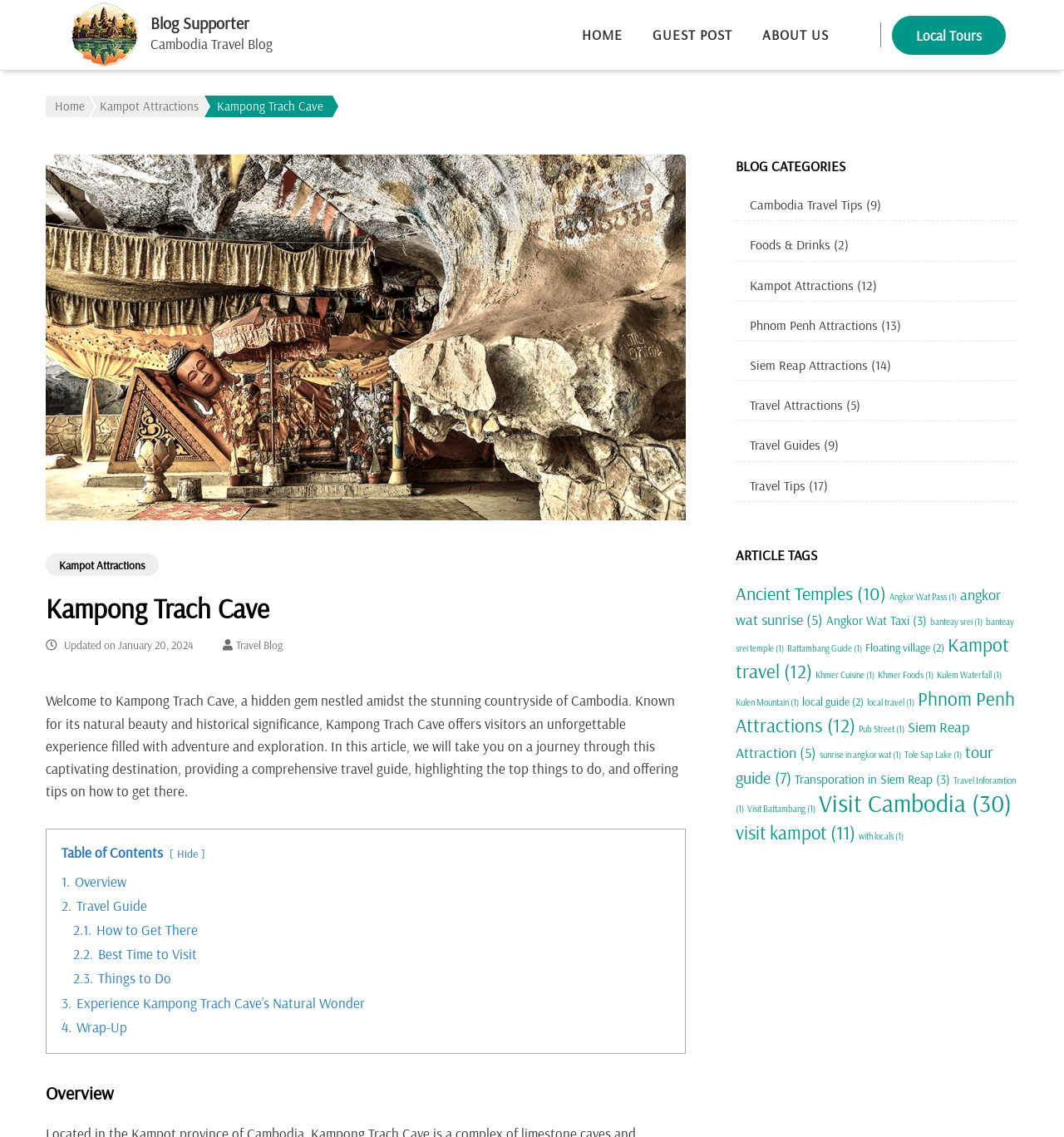Identify the bounding box coordinates for the region to click in order to carry out this instruction: "Explore 'Kampot Attractions'". Provide the coordinates using four float numbers between 0 and 1, formatted as [left, top, right, bottom].

[0.085, 0.084, 0.191, 0.103]